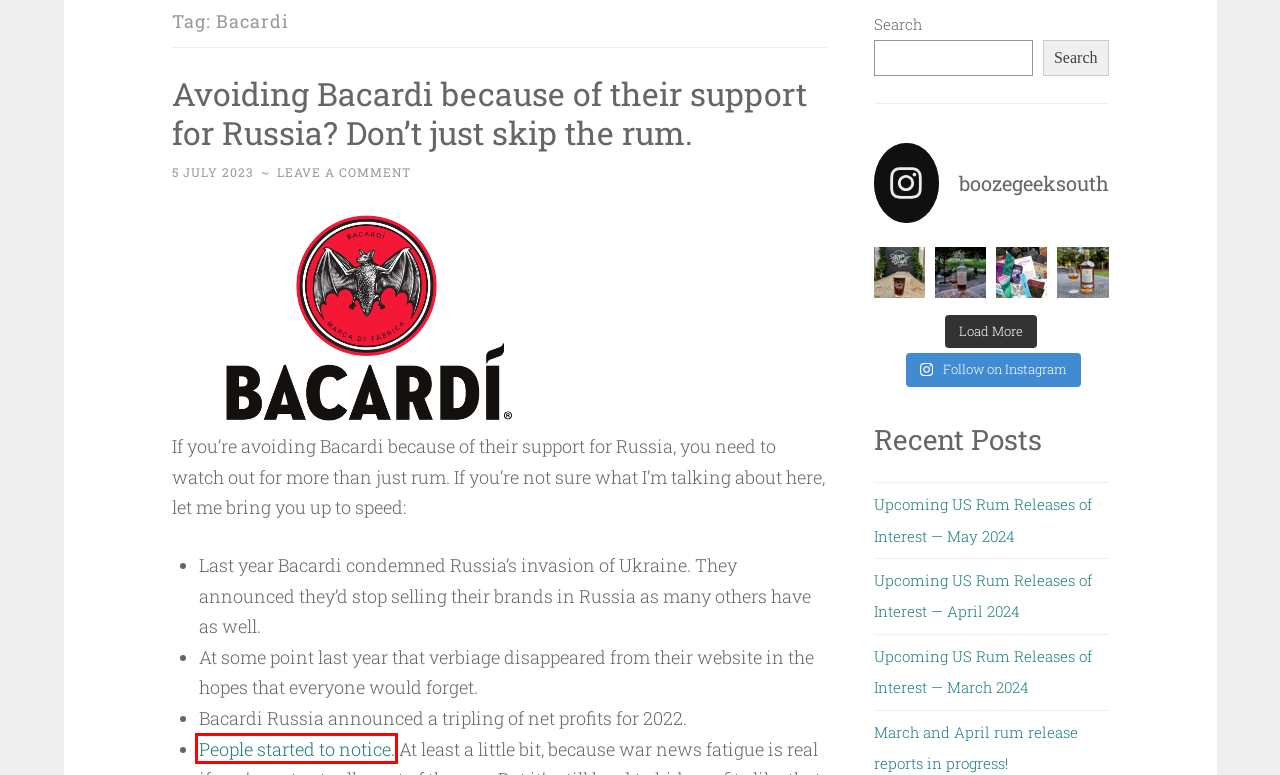You are presented with a screenshot of a webpage that includes a red bounding box around an element. Determine which webpage description best matches the page that results from clicking the element within the red bounding box. Here are the candidates:
A. Upcoming US Rum Releases of Interest — April 2024 - Wild Fermentations
B. Avoiding Bacardi because of their support for Russia? Don’t just skip the rum. - Wild Fermentations
C. Upcoming US Rum Releases of Interest — March 2024 - Wild Fermentations
D. A guide to 2024 Texas Rum Festival after-show events - Wild Fermentations
E. Upcoming US Rum Releases of Interest — February 2024 - Wild Fermentations
F. Upcoming US Rum Releases of Interest — May 2024 - Wild Fermentations
G. Bacardi breaks its promise to end trade with Russia, sees profits triple
H. March and April rum release reports in progress! - Wild Fermentations

G